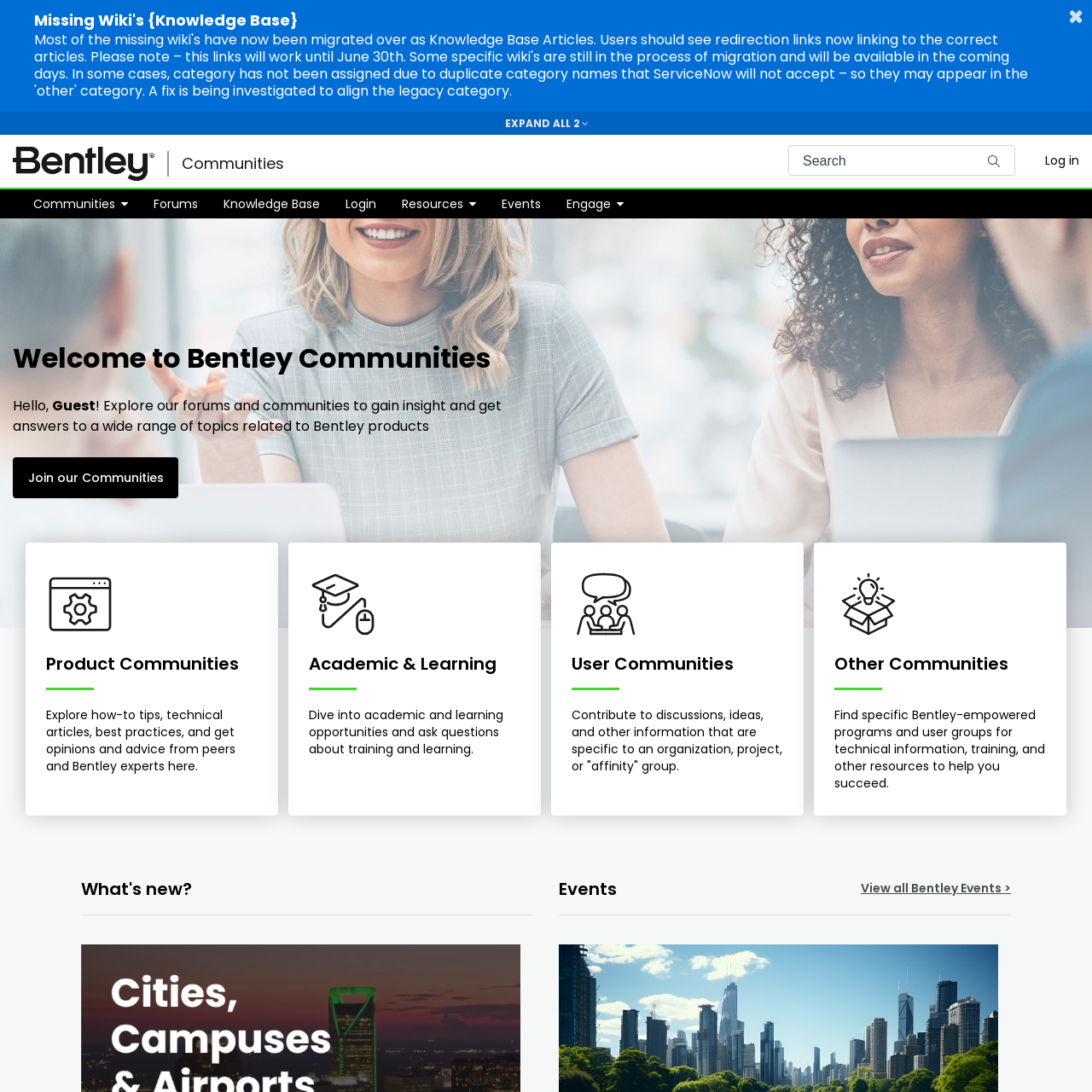Please find the bounding box for the UI component described as follows: "Knowledge Base".

[0.193, 0.179, 0.305, 0.195]